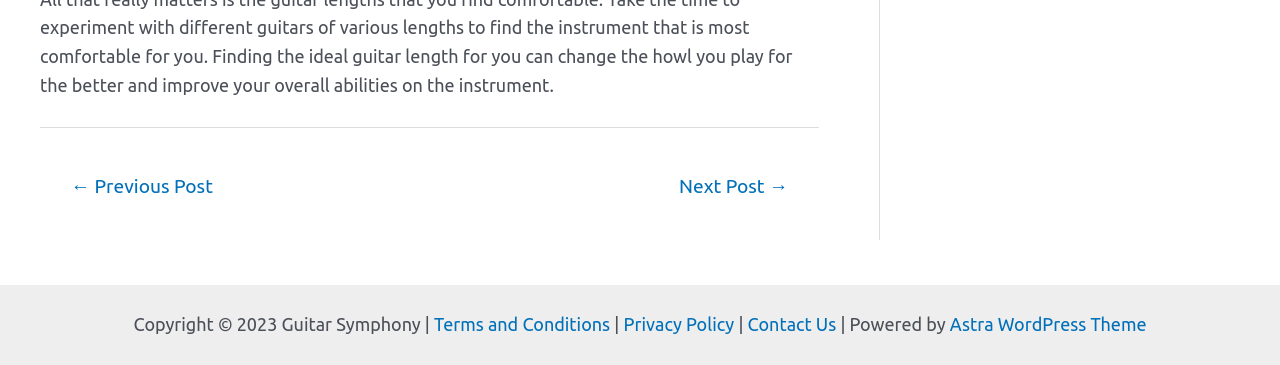Give a one-word or one-phrase response to the question:
What is the navigation section labeled as?

Post navigation